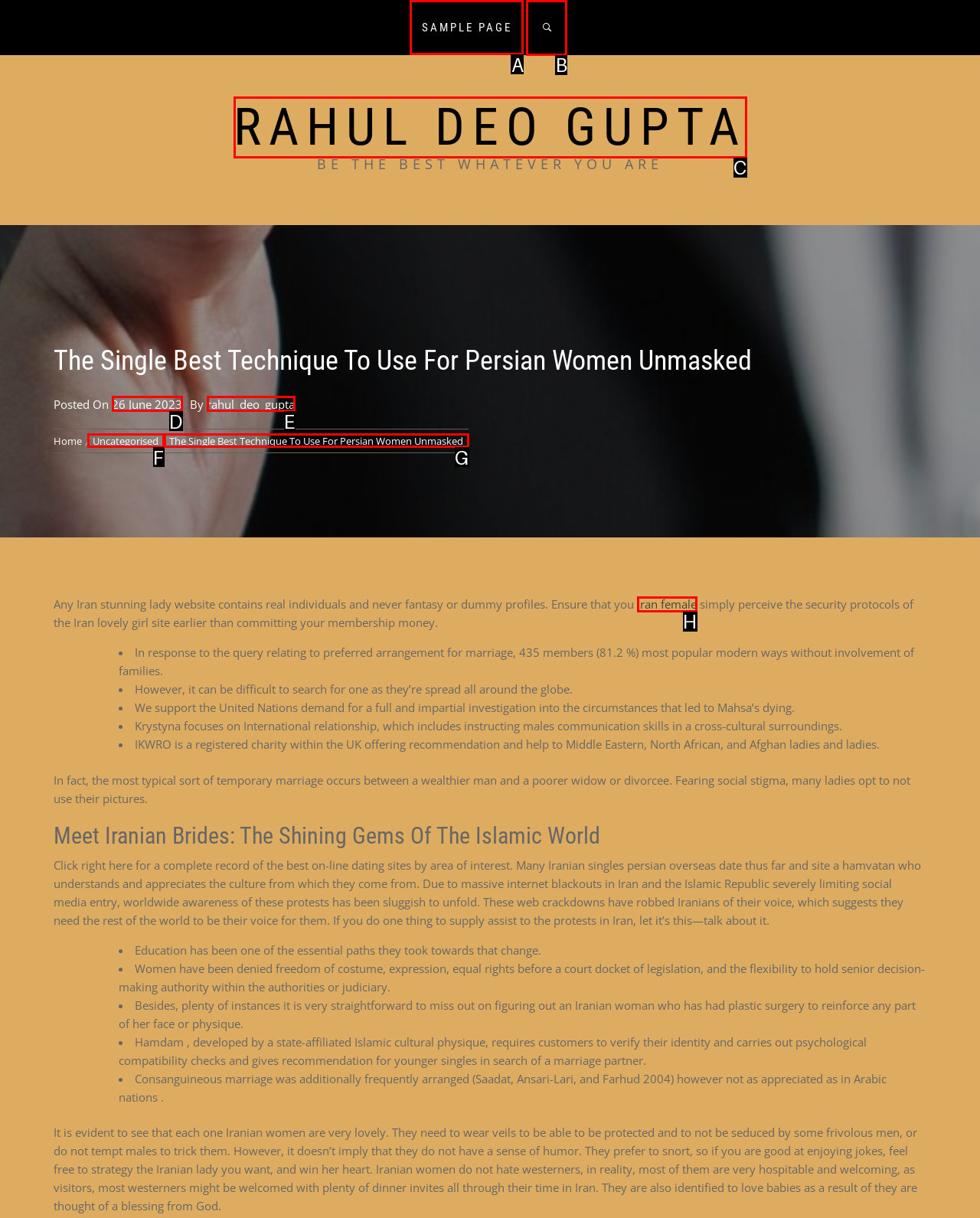Determine which HTML element to click for this task: Click SAMPLE PAGE Provide the letter of the selected choice.

A